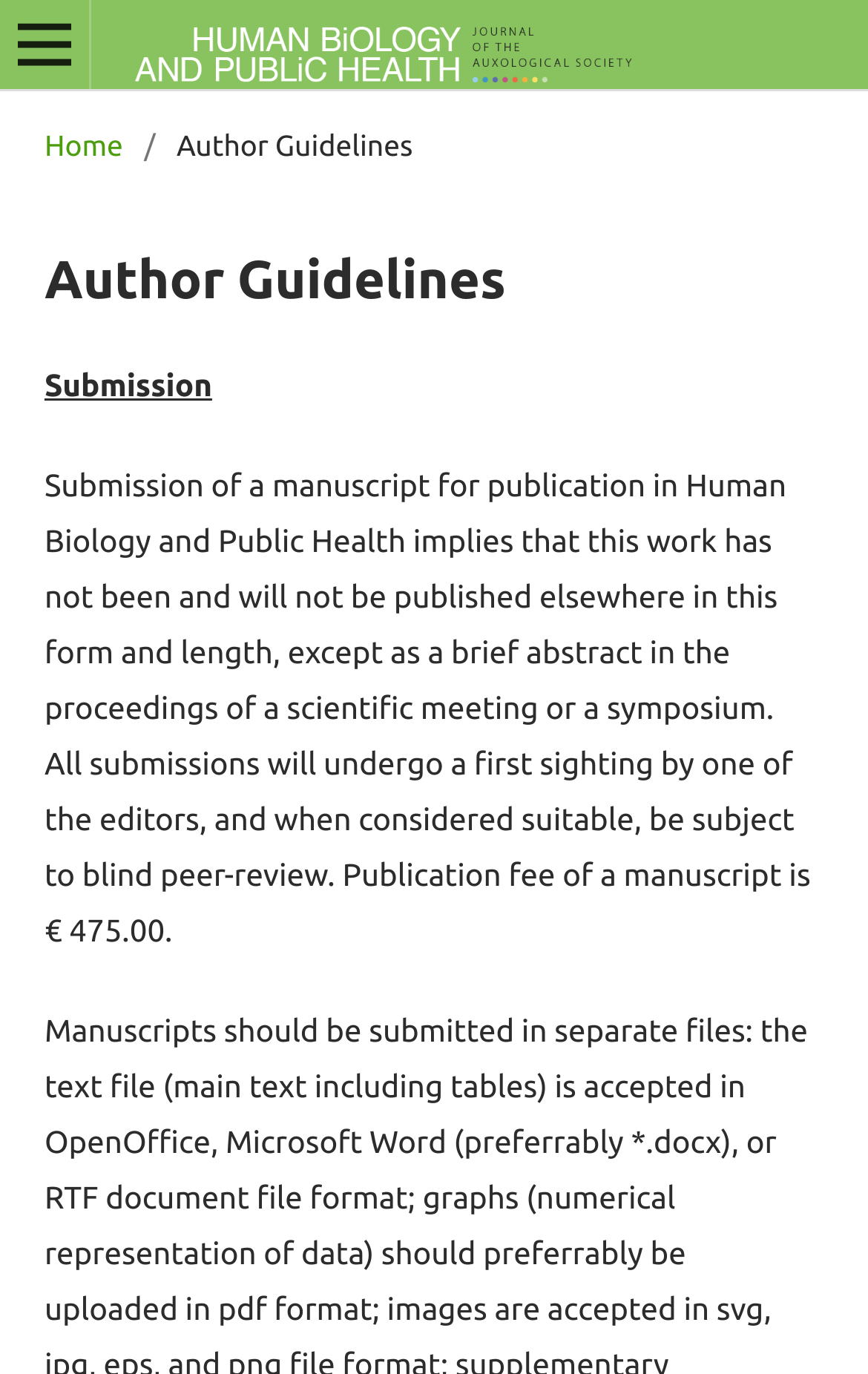Identify the bounding box coordinates for the UI element described as: "Open Menu". The coordinates should be provided as four floats between 0 and 1: [left, top, right, bottom].

[0.0, 0.0, 0.103, 0.065]